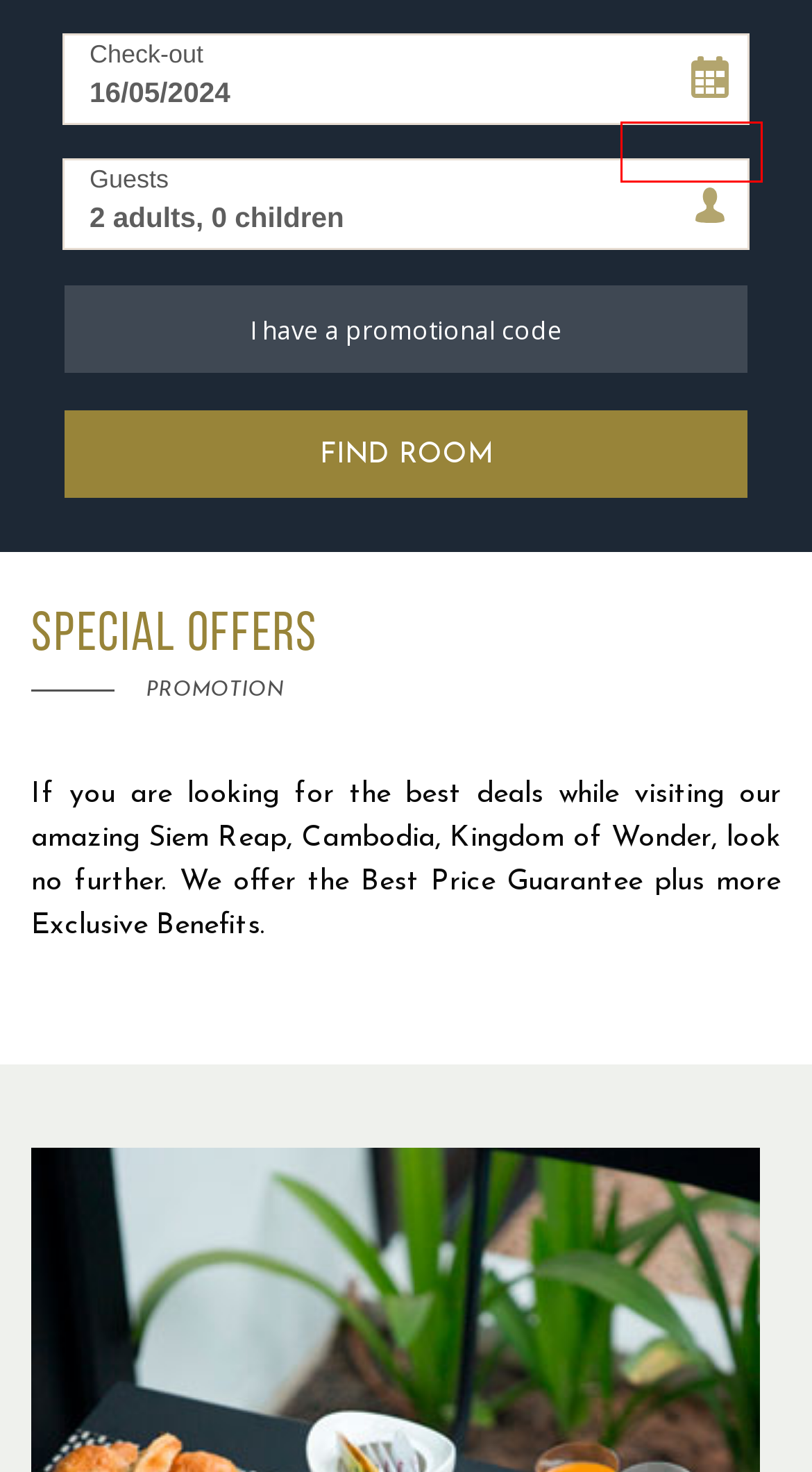You are given a screenshot of a webpage with a red rectangle bounding box around an element. Choose the best webpage description that matches the page after clicking the element in the bounding box. Here are the candidates:
A. Privacy Policy - Aroma Angkor Boutique Hotel, Siem Reap | Official Site
B. Facilities - Aroma Angkor Boutique Hotel, Siem Reap | Official Site
C. About Us - Aroma Angkor Boutique Hotel, Siem Reap | Official Site
D. Accommodation - Aroma Angkor Boutique Hotel, Siem Reap | Official Site
E. Package Tours - Aroma Angkor Boutique Hotel, Siem Reap | Official Site
F. Last Minute Purchase - Aroma Angkor Boutique Hotel, Siem Reap | Official Site
G. Photo Gallery - Aroma Angkor Boutique Hotel, Siem Reap | Official Site
H. Terms & Conditions - Aroma Angkor Boutique Hotel, Siem Reap | Official Site

B